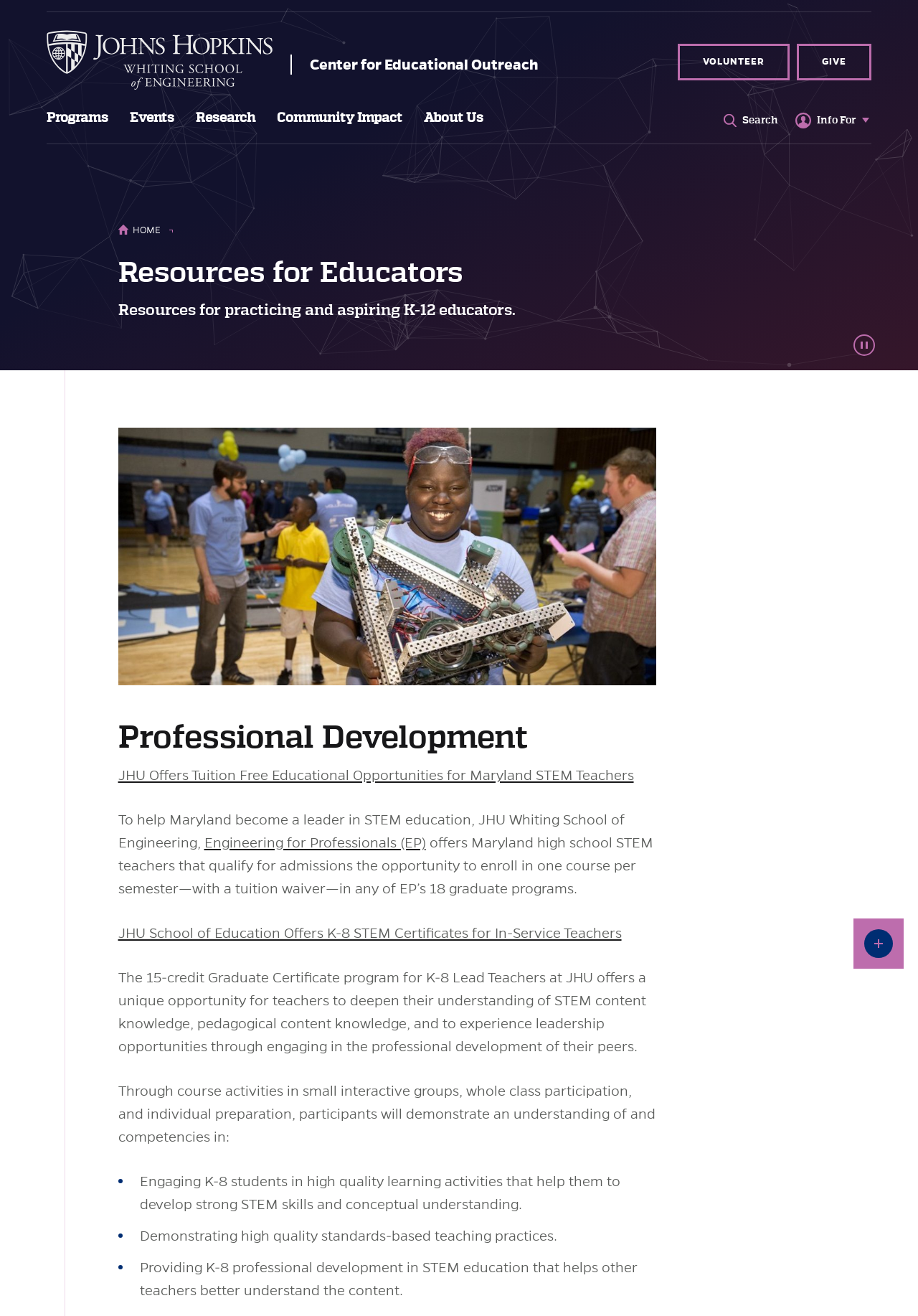What is the name of the graduate certificate program offered by JHU School of Education?
Please analyze the image and answer the question with as much detail as possible.

I found the answer by reading the link element with the text 'JHU School of Education Offers K-8 STEM Certificates for In-Service Teachers' which is located in the middle of the webpage.